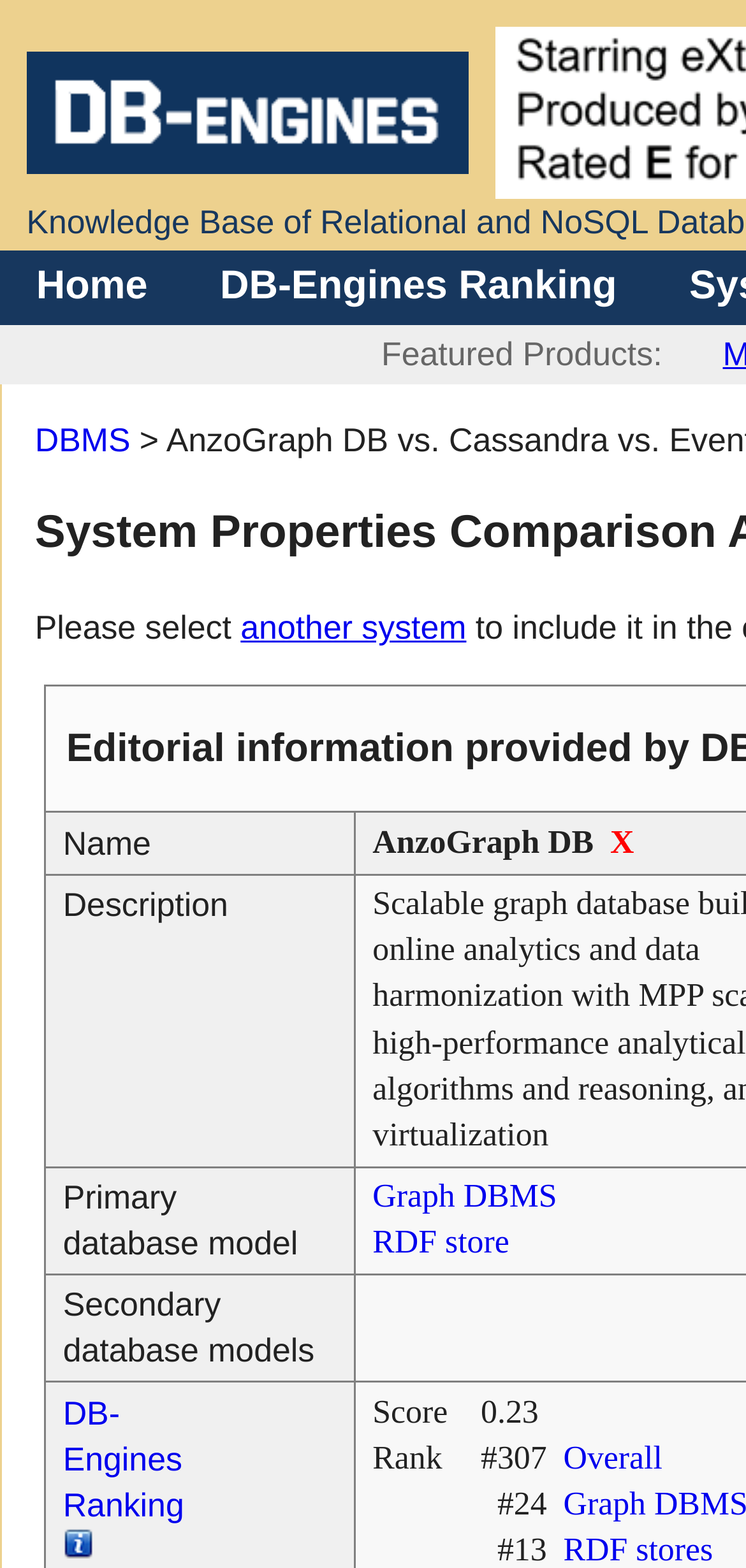How many secondary database models does EventStoreDB have?
Could you please answer the question thoroughly and with as much detail as possible?

I looked at the grid cell containing the secondary database model information for EventStoreDB, but it was not specified, so I couldn't determine the number of secondary database models it has.